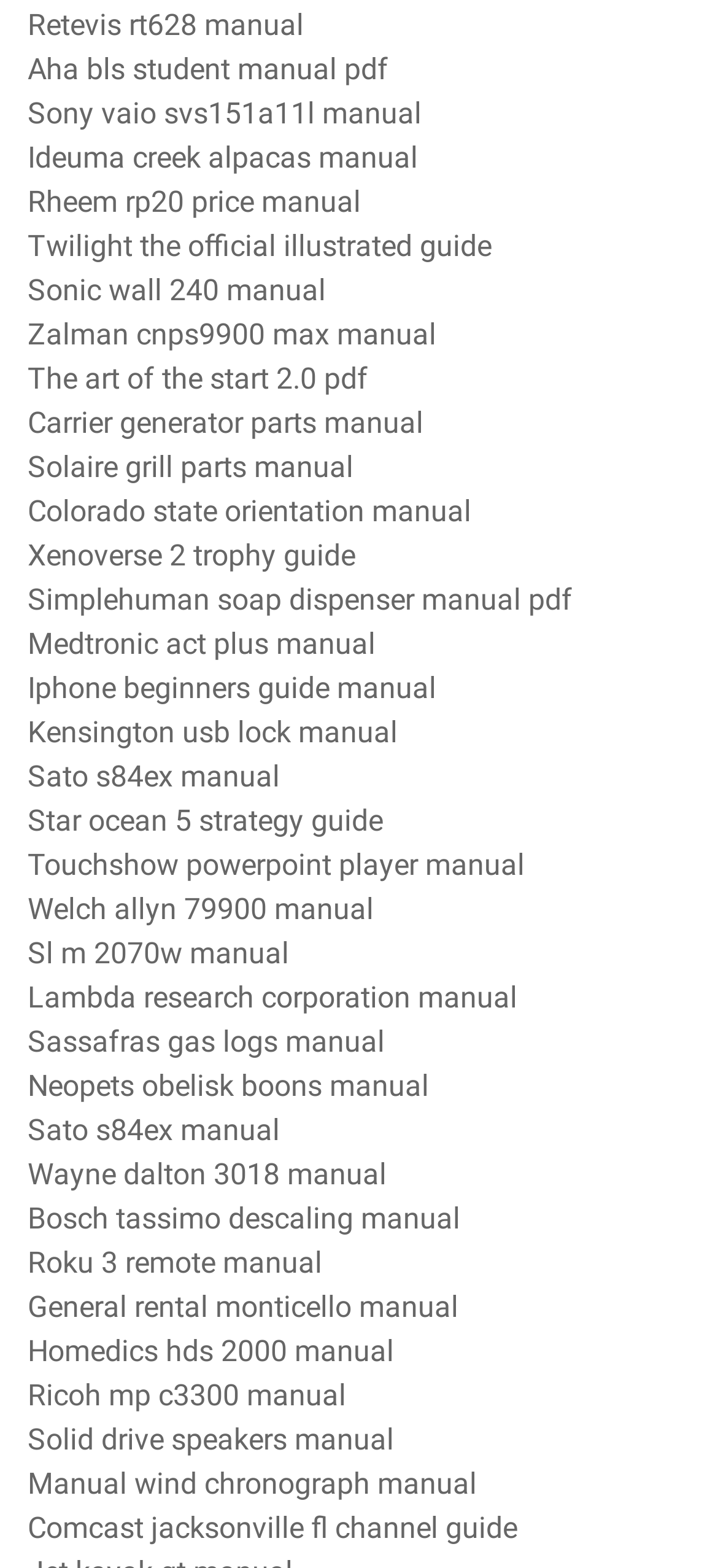For the element described, predict the bounding box coordinates as (top-left x, top-left y, bottom-right x, bottom-right y). All values should be between 0 and 1. Element description: Star ocean 5 strategy guide

[0.038, 0.513, 0.533, 0.535]